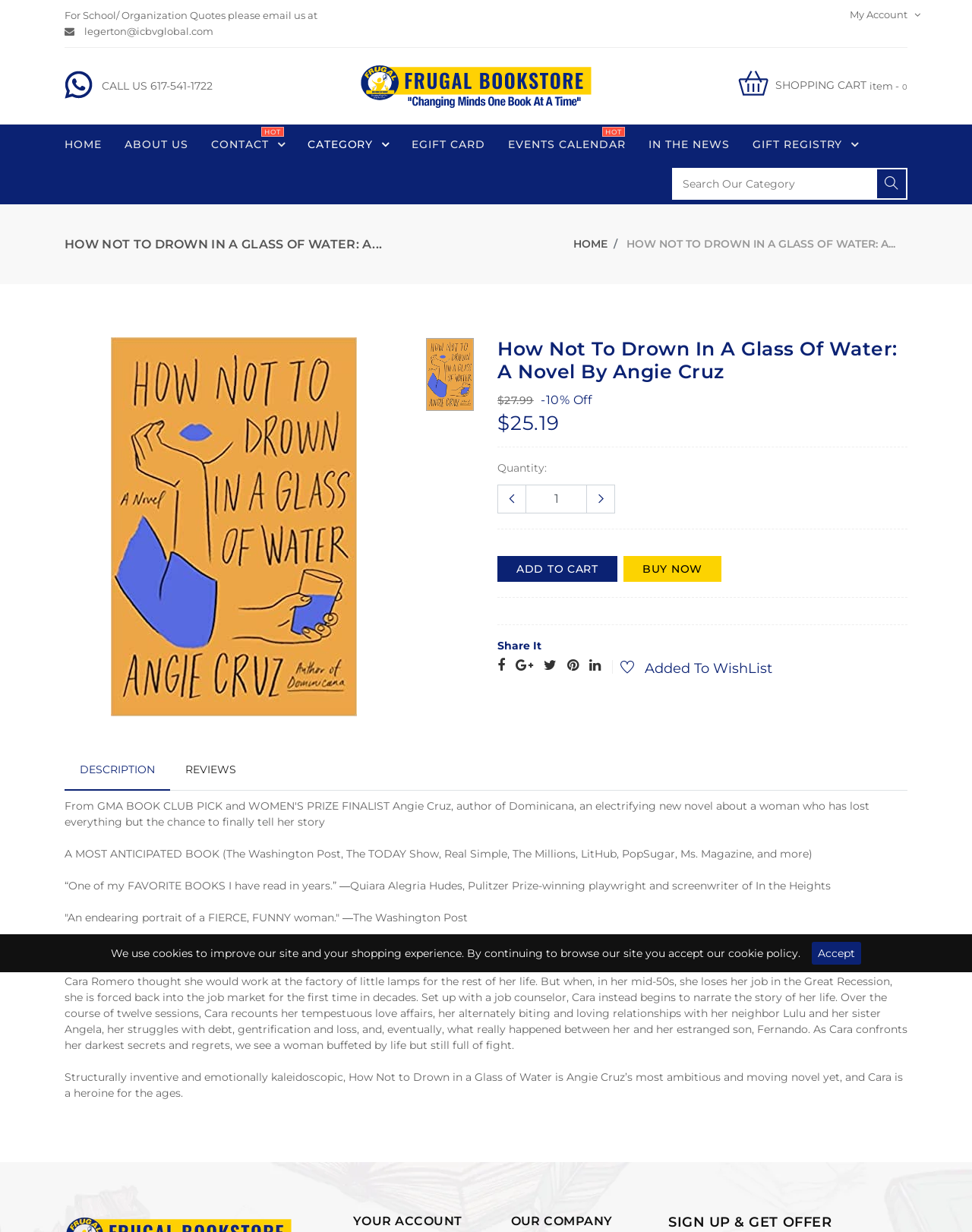Who is the author of the novel?
Refer to the image and give a detailed answer to the question.

I found the answer by looking at the heading 'How Not To Drown In A Glass Of Water: A Novel By Angie Cruz'.